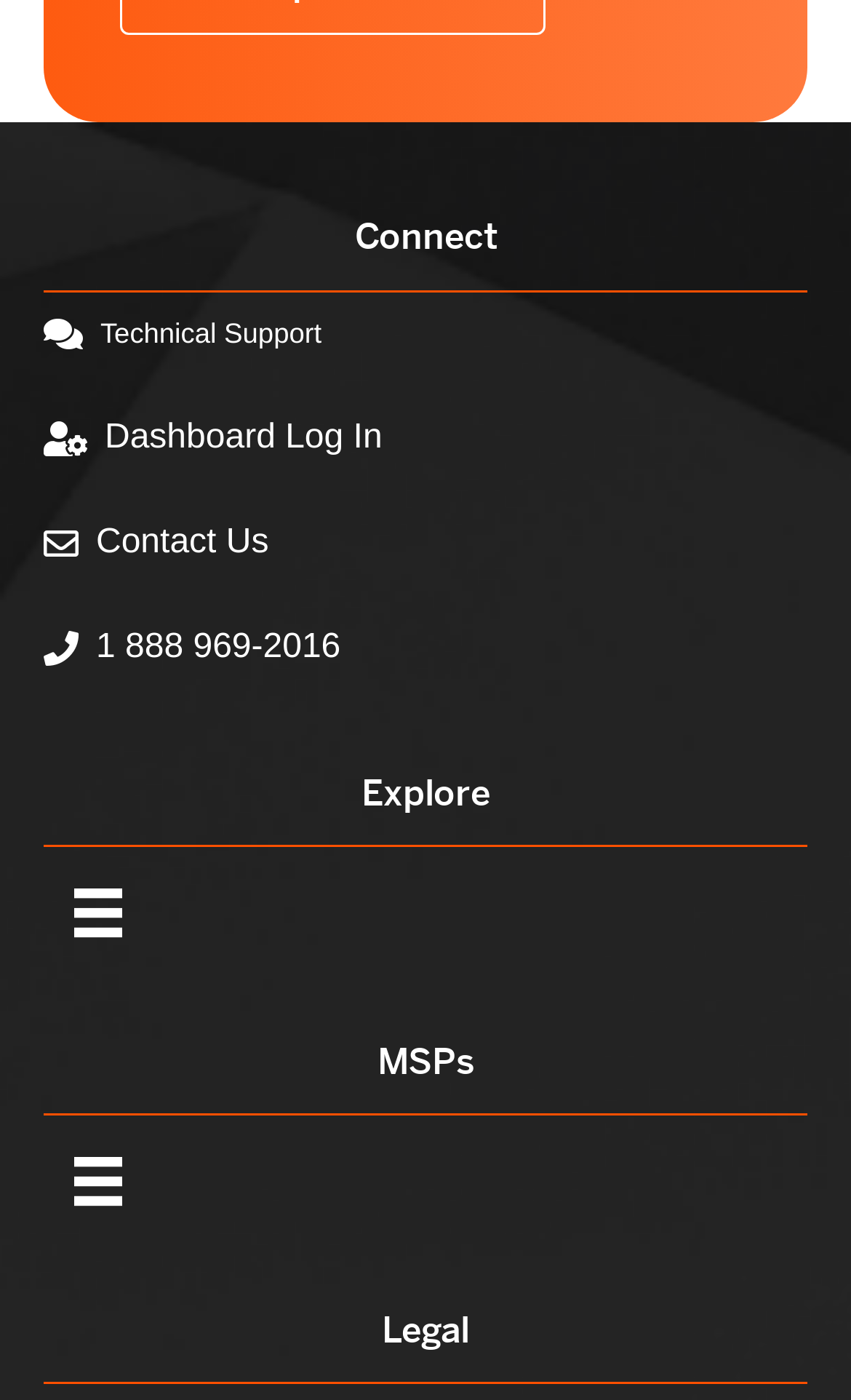How many headings are there on the webpage?
Using the picture, provide a one-word or short phrase answer.

4